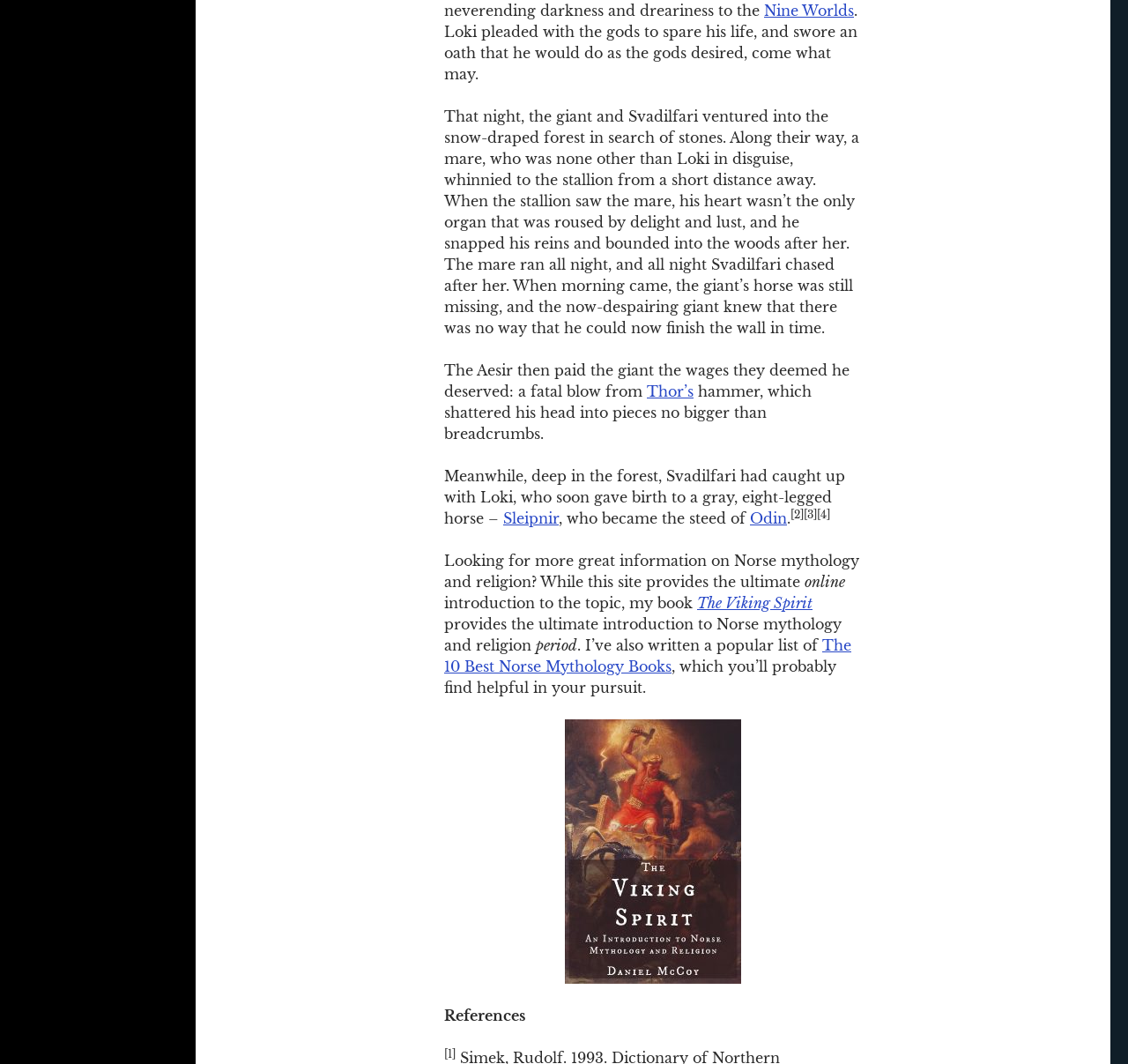Locate the bounding box coordinates of the UI element described by: "Odin". The bounding box coordinates should consist of four float numbers between 0 and 1, i.e., [left, top, right, bottom].

[0.665, 0.479, 0.698, 0.495]